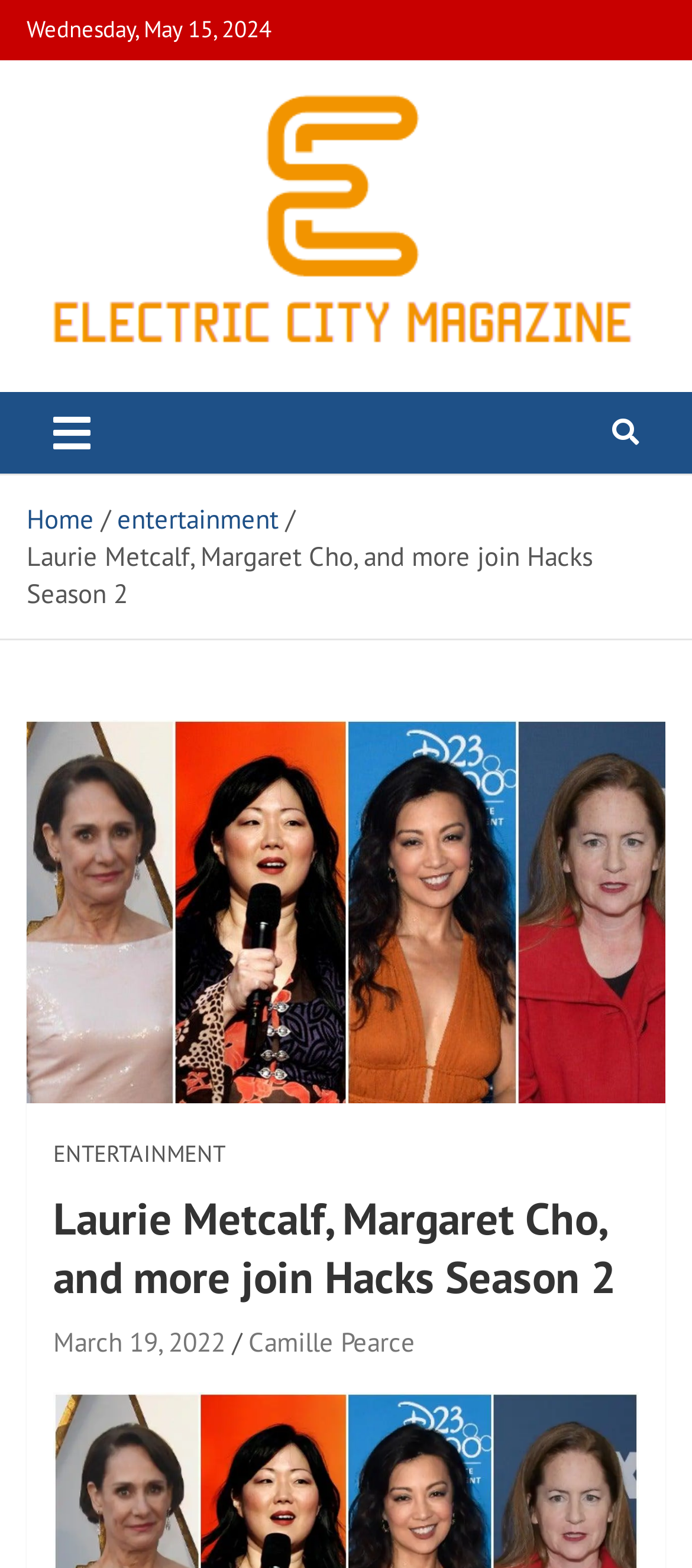Provide the bounding box coordinates of the HTML element described by the text: "News". The coordinates should be in the format [left, top, right, bottom] with values between 0 and 1.

None